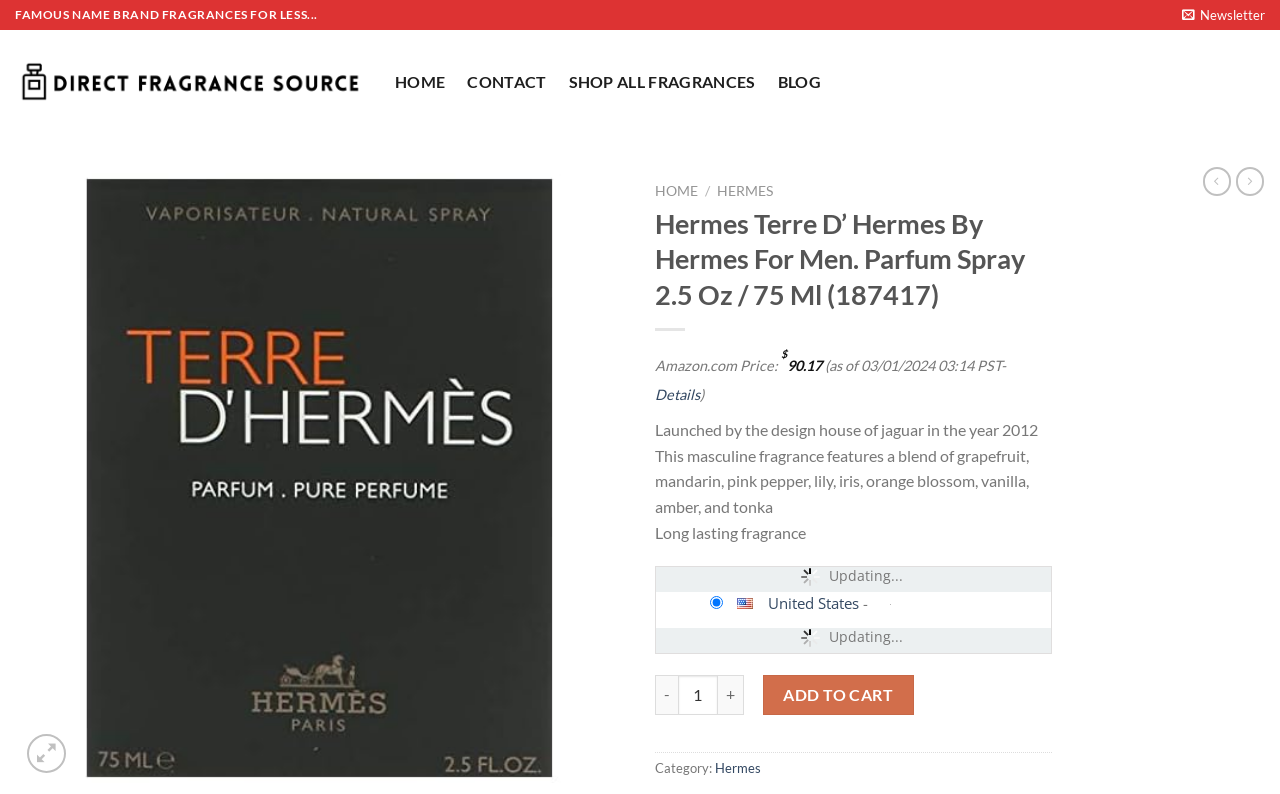What is the category of the product?
Please provide a detailed answer to the question.

I determined the answer by looking at the text 'Category: Hermes' on the webpage, which indicates that the category of the product is Hermes.